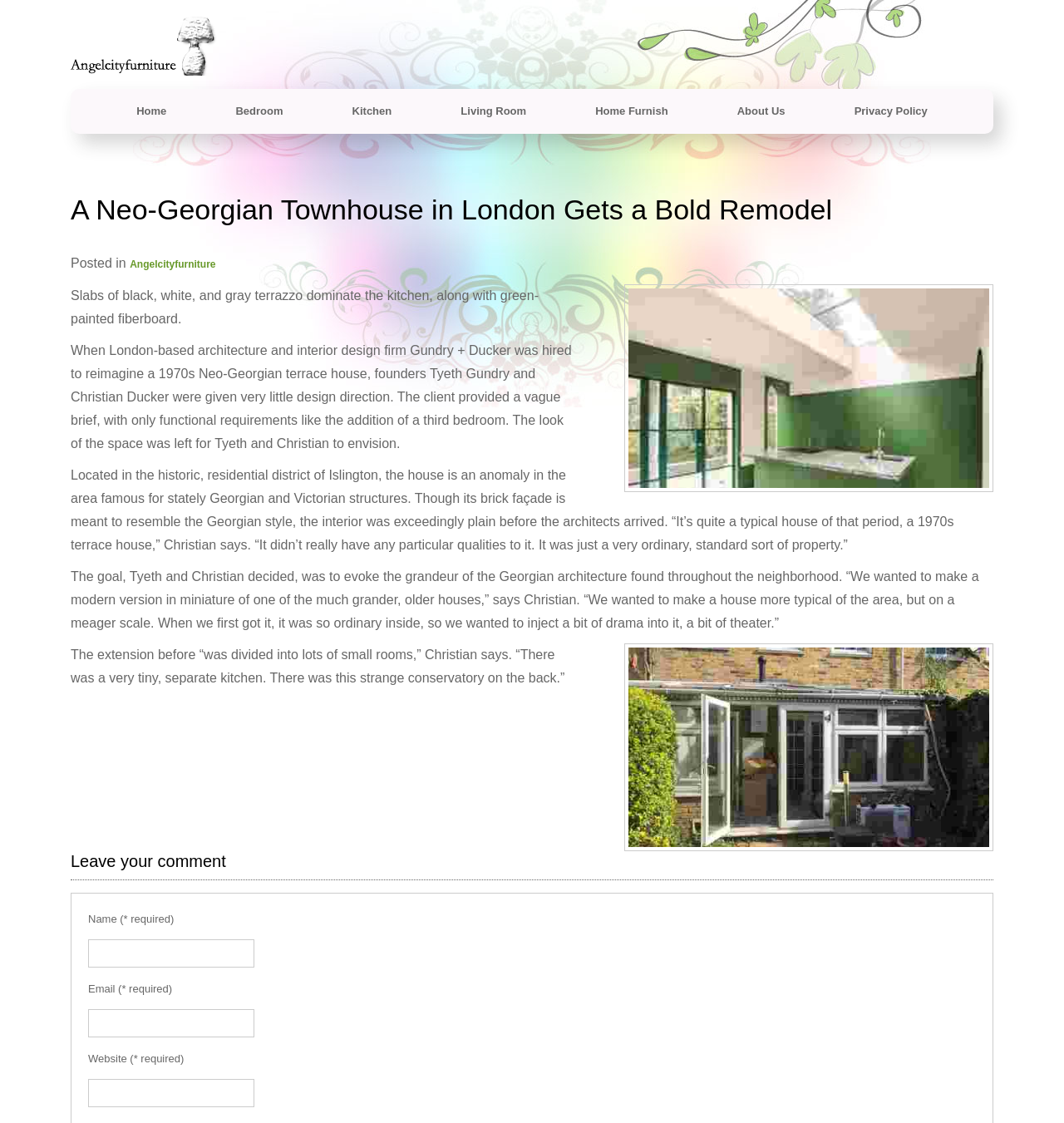Based on the element description CONTACT US, identify the bounding box coordinates for the UI element. The coordinates should be in the format (top-left x, top-left y, bottom-right x, bottom-right y) and within the 0 to 1 range.

None